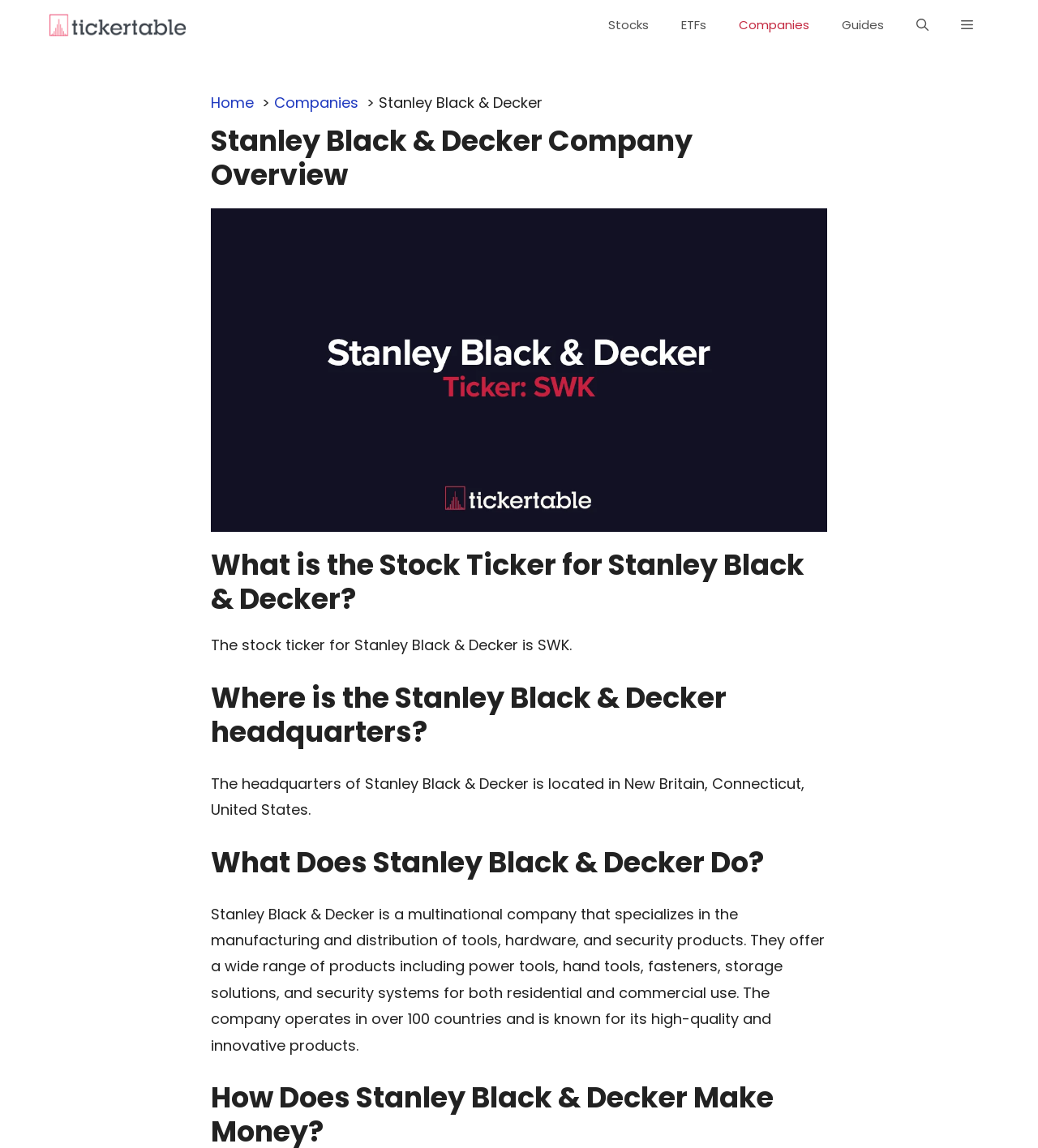Offer a meticulous caption that includes all visible features of the webpage.

The webpage is about Stanley Black & Decker, a multinational company. At the top, there is a banner with a link to a "Ticker Table" accompanied by an image. Below the banner, there is a primary navigation menu with links to "Stocks", "ETFs", "Companies", "Guides", and two buttons for search and opening an off-canvas panel.

On the left side, there is a breadcrumb navigation menu with links to "Home" and "Companies", followed by the company name "Stanley Black & Decker". Below the breadcrumb menu, there is a heading that reads "Stanley Black & Decker Company Overview". Next to the heading, there is an image.

The main content of the webpage is divided into sections, each with a heading and a corresponding paragraph of text. The sections cover topics such as the stock ticker for Stanley Black & Decker, the location of its headquarters, and a description of what the company does. The text provides detailed information about the company's products and operations.

There are a total of 5 headings and 4 paragraphs of text in the main content section. The text is organized in a clear and concise manner, making it easy to read and understand.